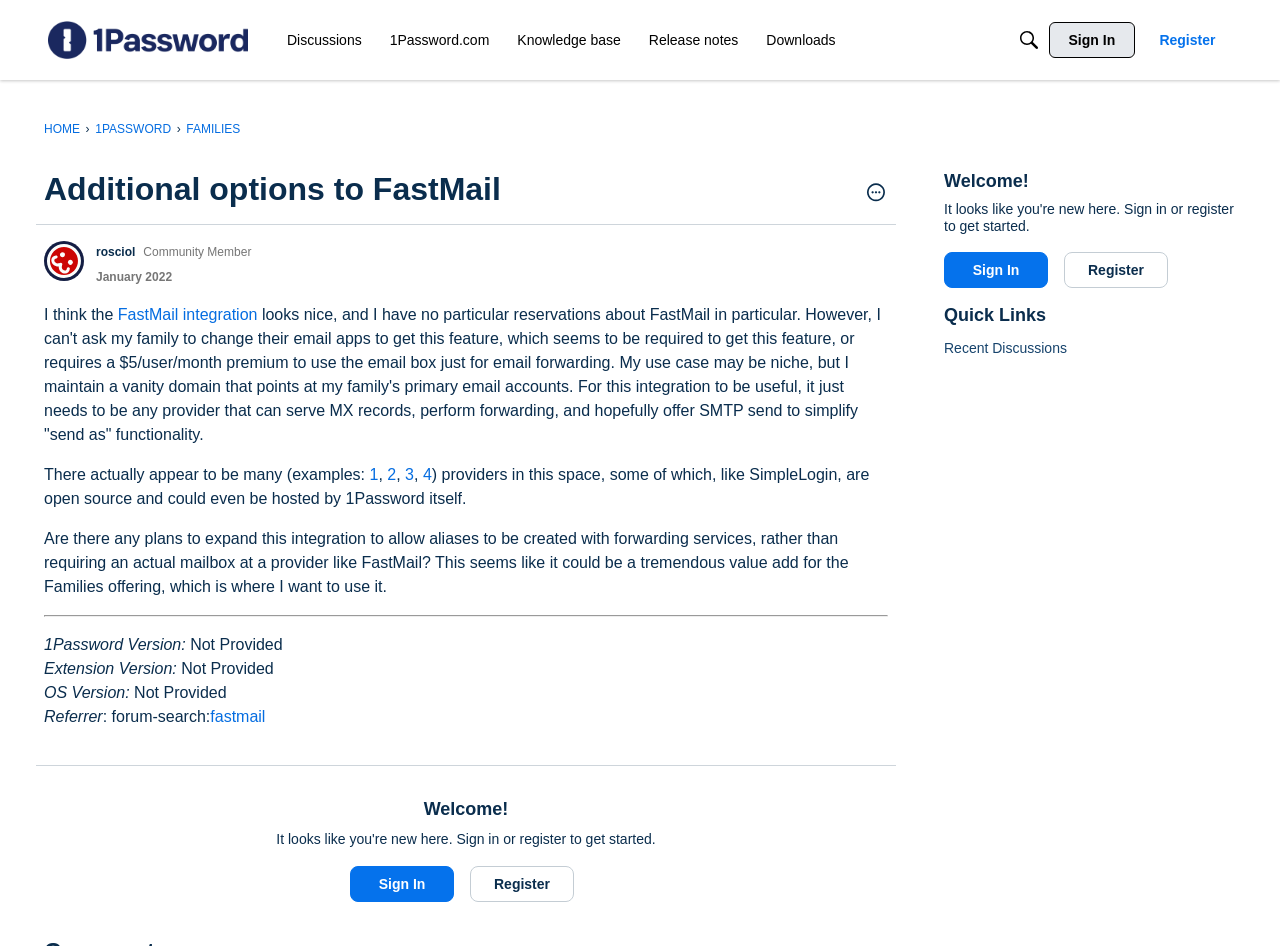Given the description "Sign In", determine the bounding box of the corresponding UI element.

[0.273, 0.915, 0.355, 0.953]